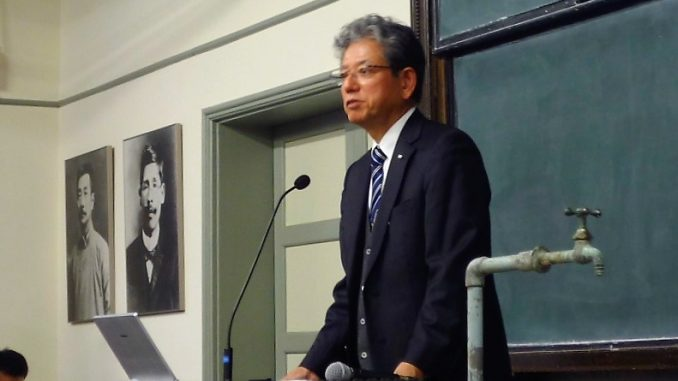What is on the walls of the lecture hall?
Please look at the screenshot and answer using one word or phrase.

Historical photographs